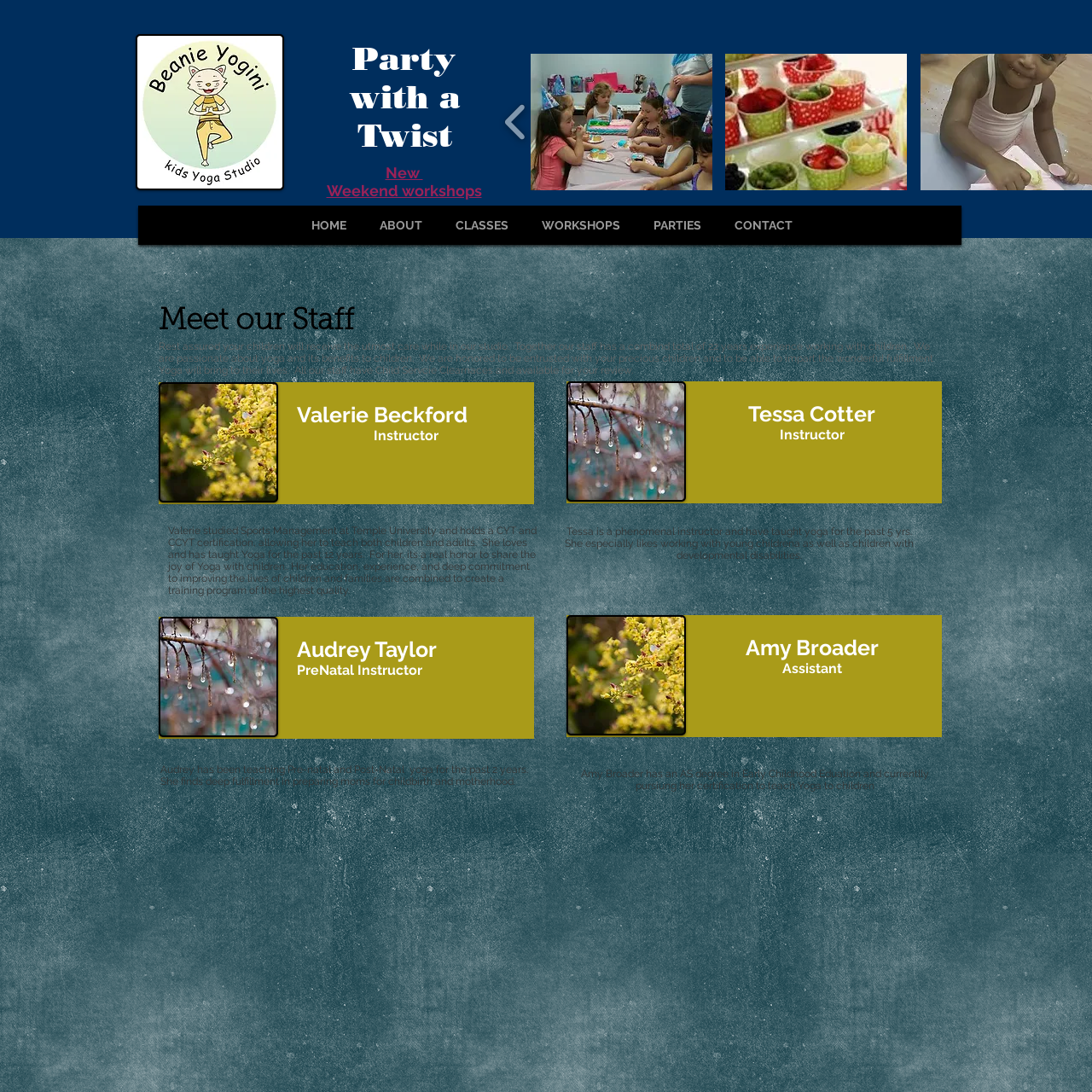Does the image suggest a community-oriented environment?
Carefully analyze the image within the red bounding box and give a comprehensive response to the question using details from the image.

The presence of party cups and festive decorations in the image, as mentioned in the caption, implies a lively and community-oriented atmosphere, which is conducive to kids' socialization and learning.